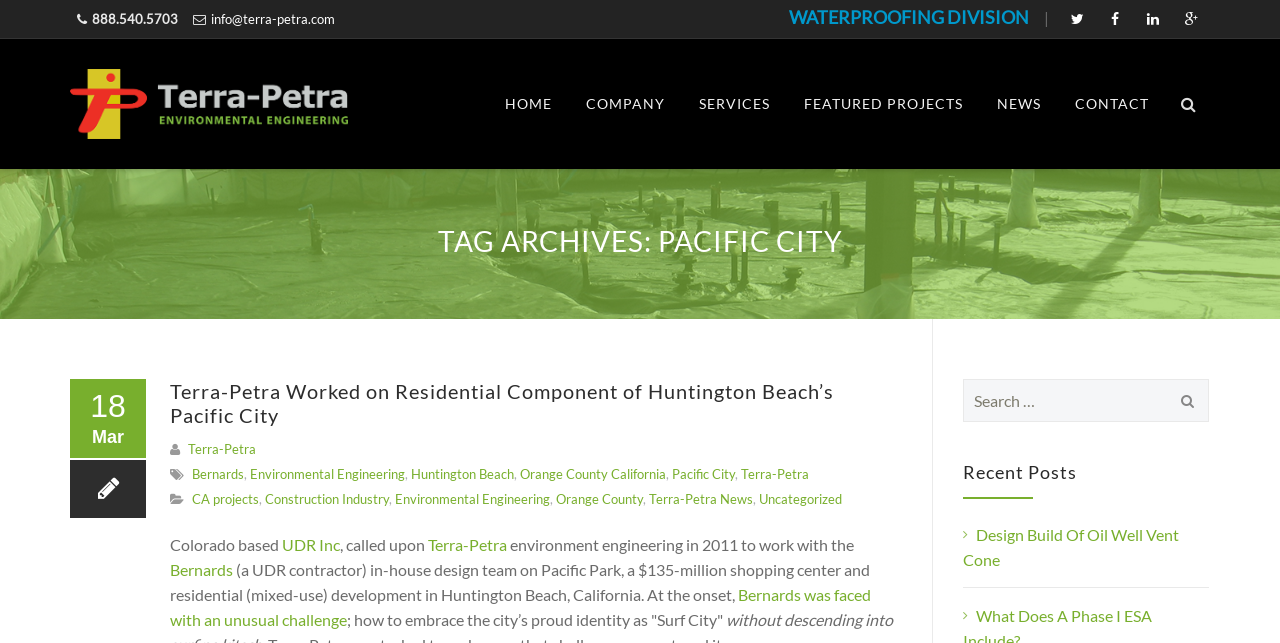What is the search button text?
Ensure your answer is thorough and detailed.

I found the search button text by looking at the button element with the static text 'SEARCH'. This button element is located in a layout table with a search box and a static text element that says 'Search for:'.